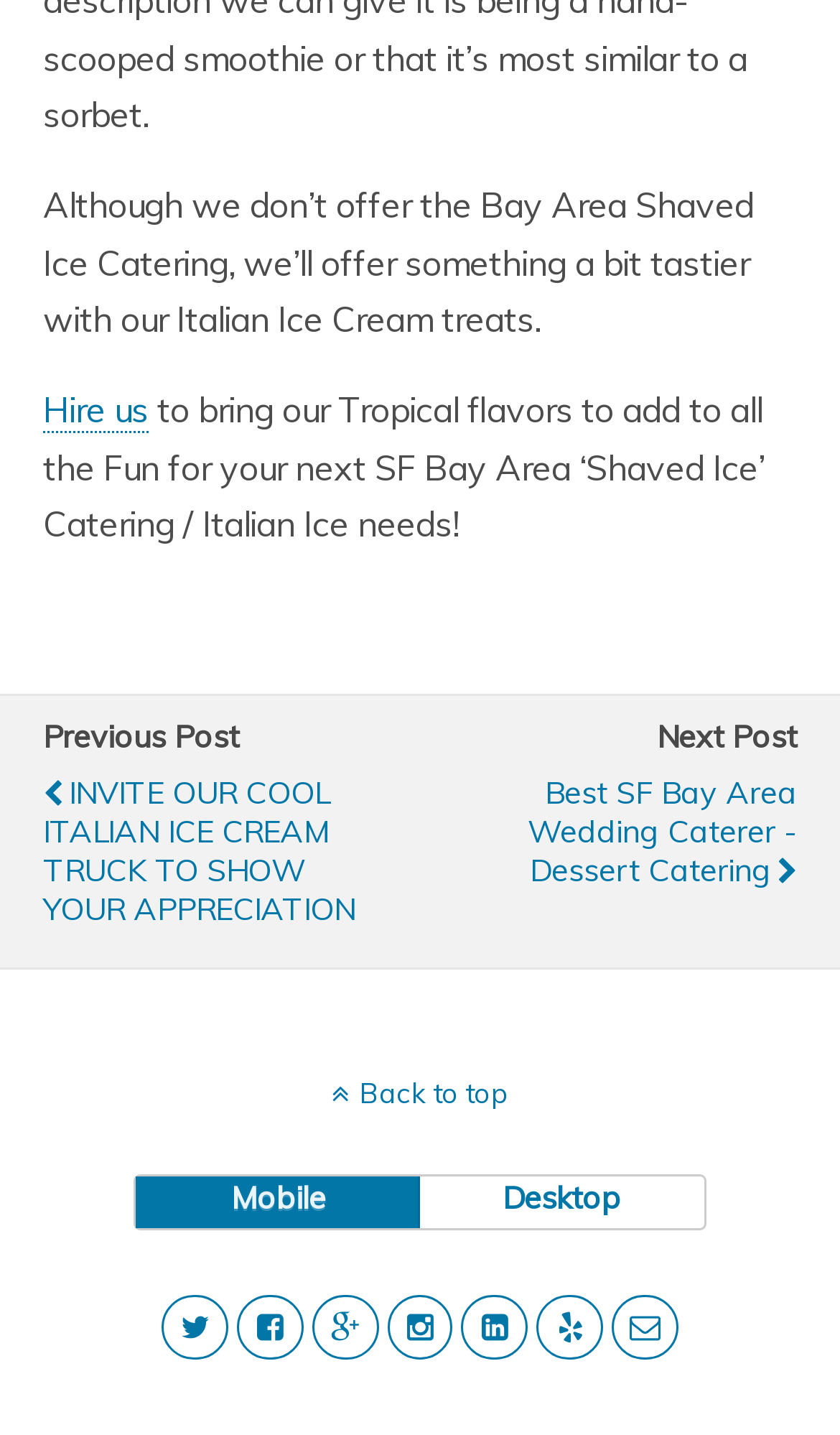What is the purpose of the 'Hire us' link?
Based on the image, provide a one-word or brief-phrase response.

To book catering services